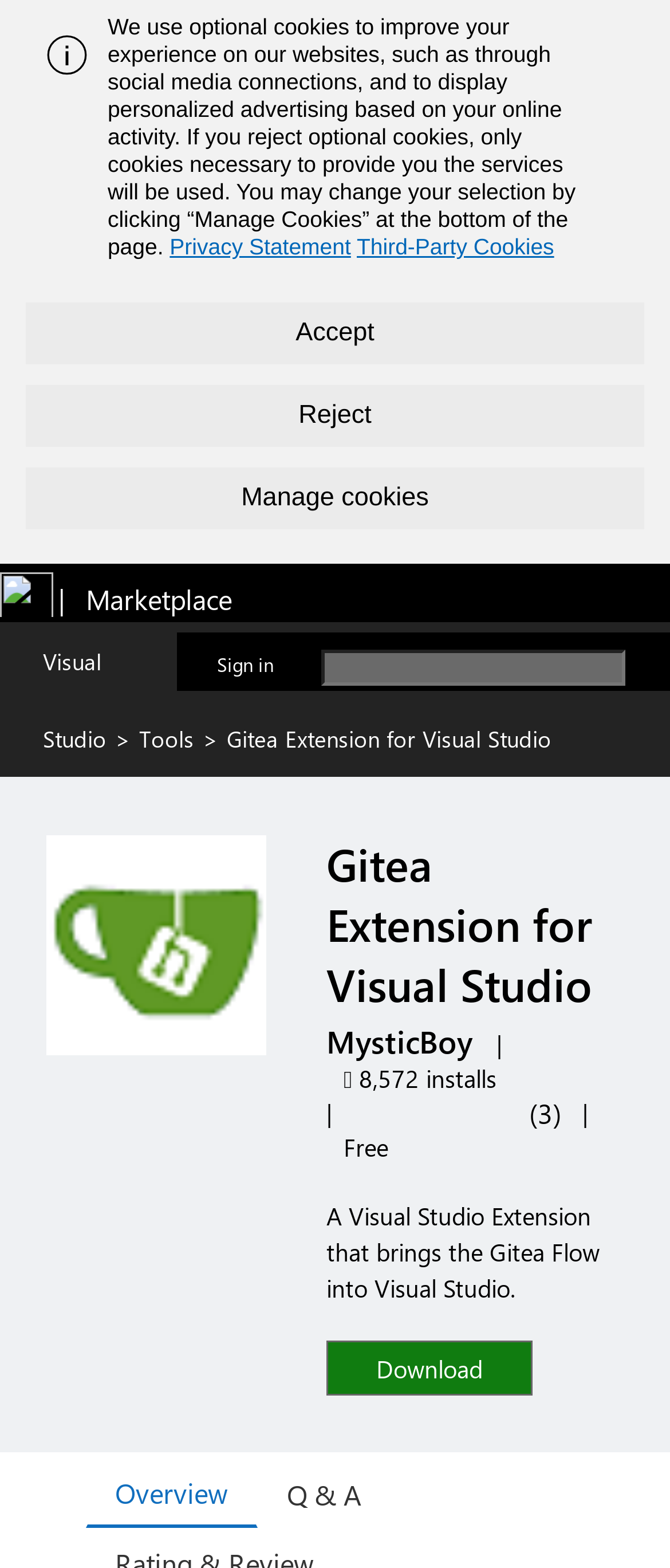Identify the bounding box coordinates of the element that should be clicked to fulfill this task: "Search for extensions". The coordinates should be provided as four float numbers between 0 and 1, i.e., [left, top, right, bottom].

[0.479, 0.414, 1.0, 0.429]